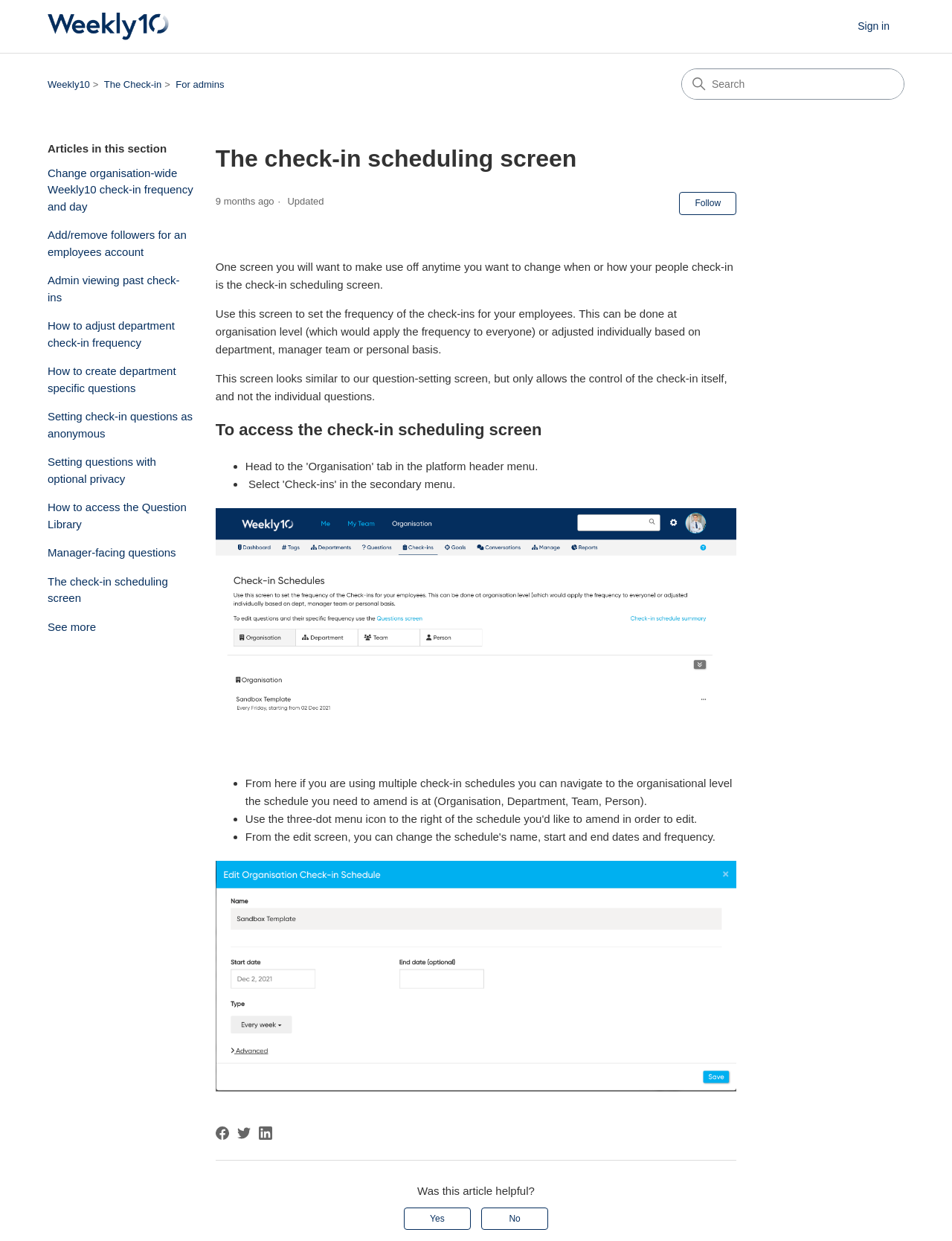Identify and provide the text content of the webpage's primary headline.

The check-in scheduling screen